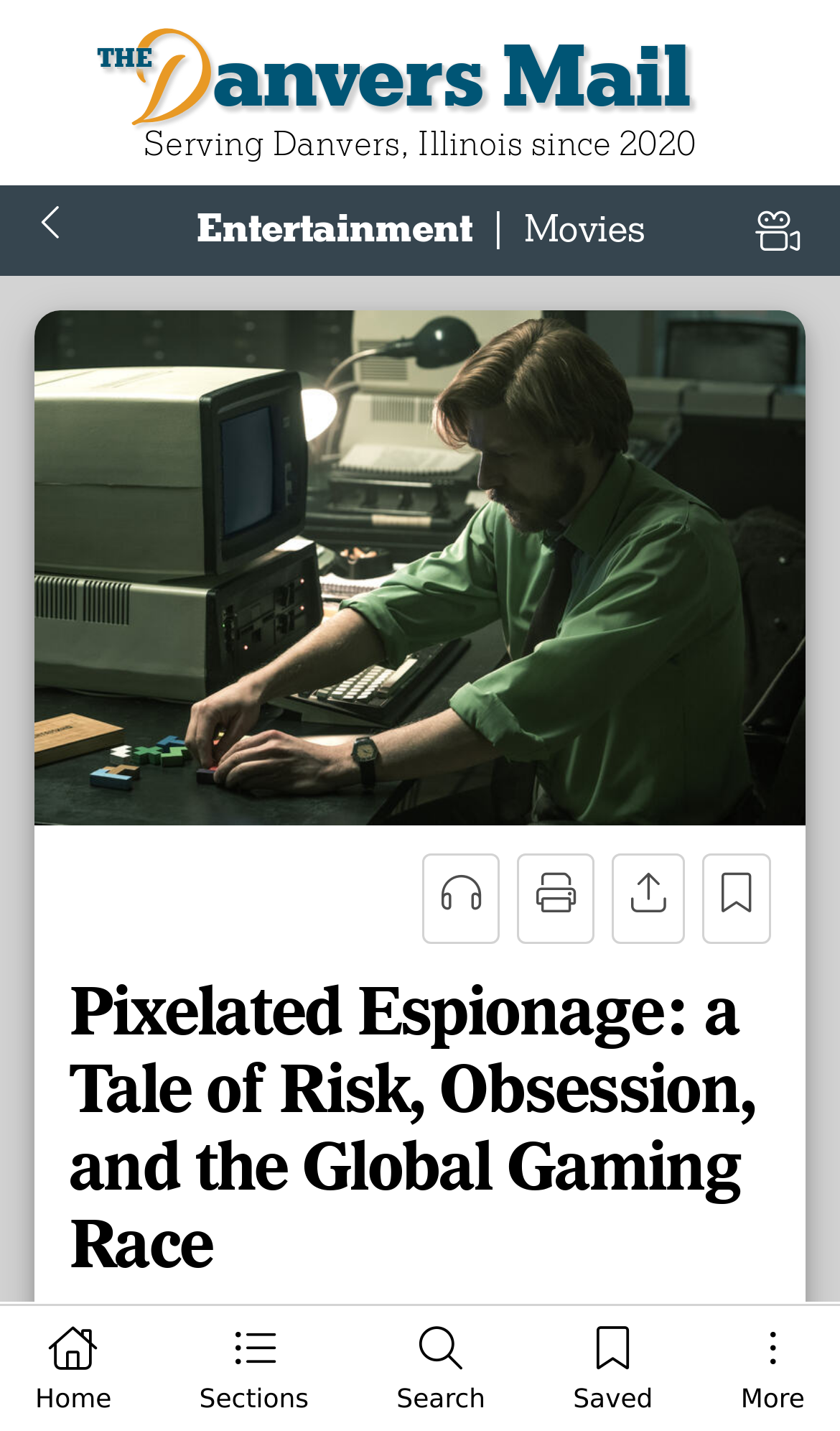Please analyze the image and give a detailed answer to the question:
What is the name of the news organization?

The name of the news organization can be found at the top of the webpage, where it says 'The Danvers Mail | The latest articles from Danvers, Illinois'.